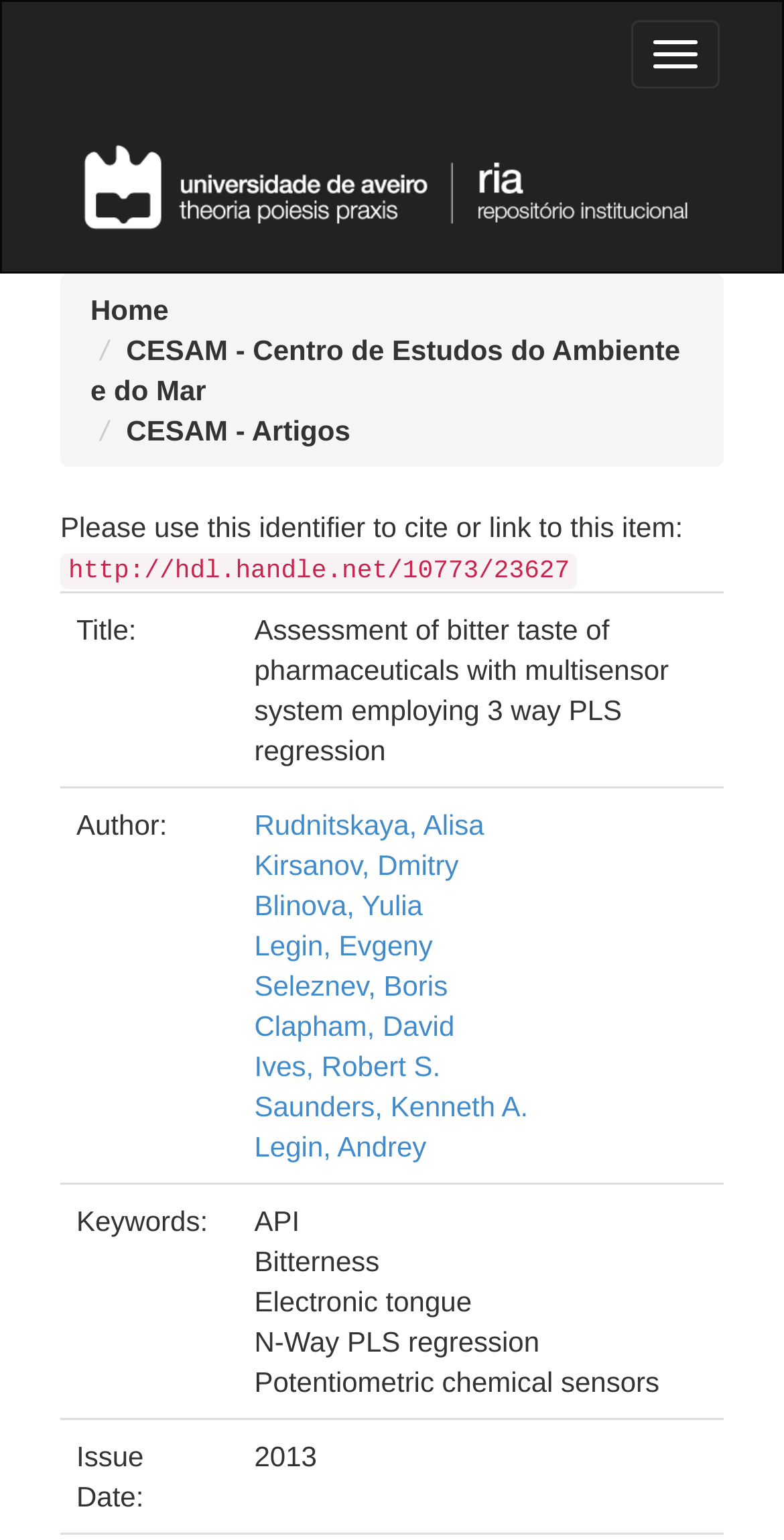Please locate the bounding box coordinates of the element that should be clicked to achieve the given instruction: "Click the DSpace logo".

[0.044, 0.068, 0.956, 0.175]